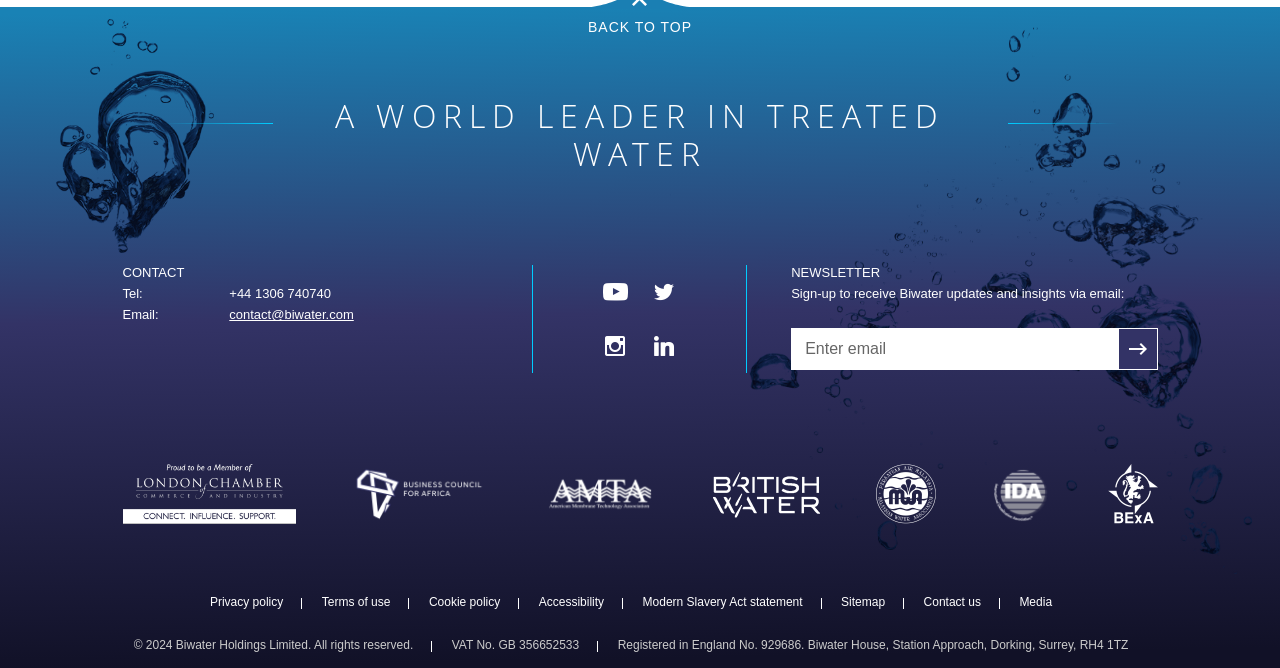Can you determine the bounding box coordinates of the area that needs to be clicked to fulfill the following instruction: "Enter email"?

[0.619, 0.493, 0.904, 0.553]